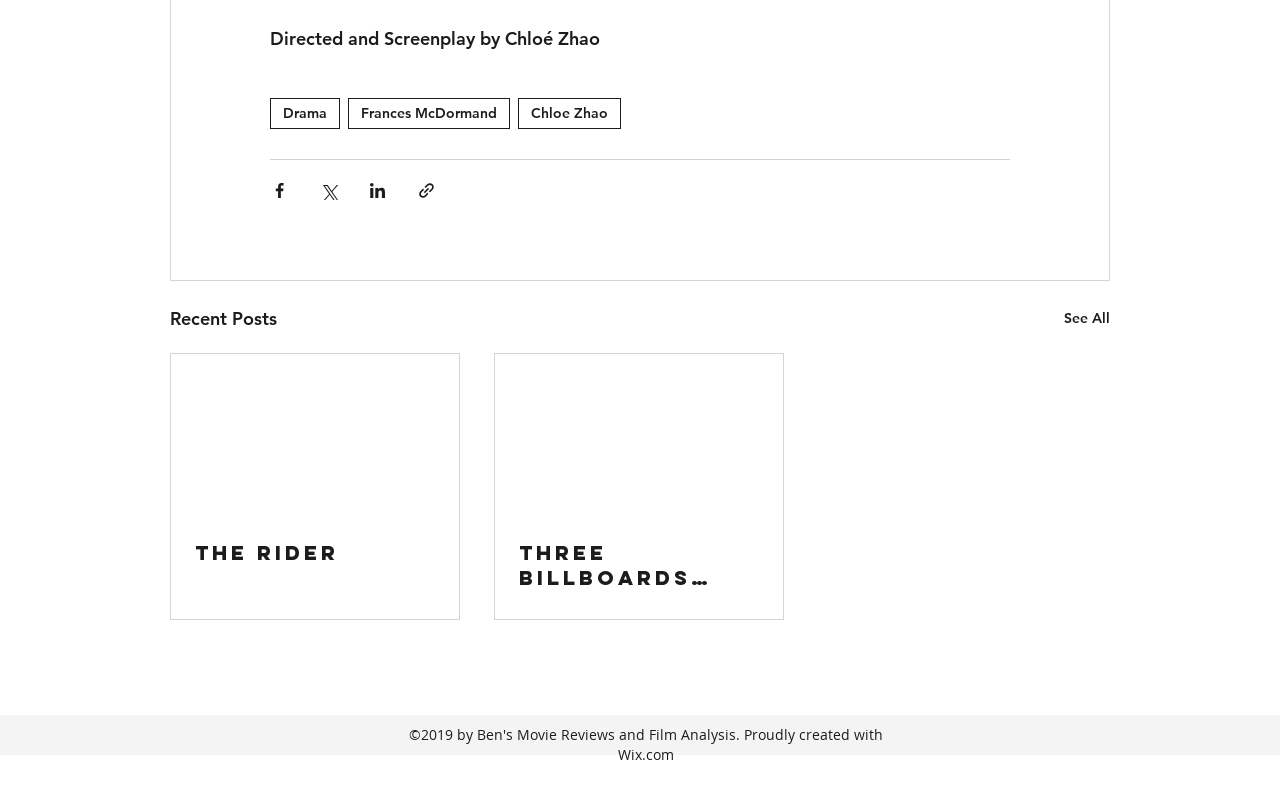Pinpoint the bounding box coordinates for the area that should be clicked to perform the following instruction: "Share via Facebook".

[0.211, 0.227, 0.226, 0.25]